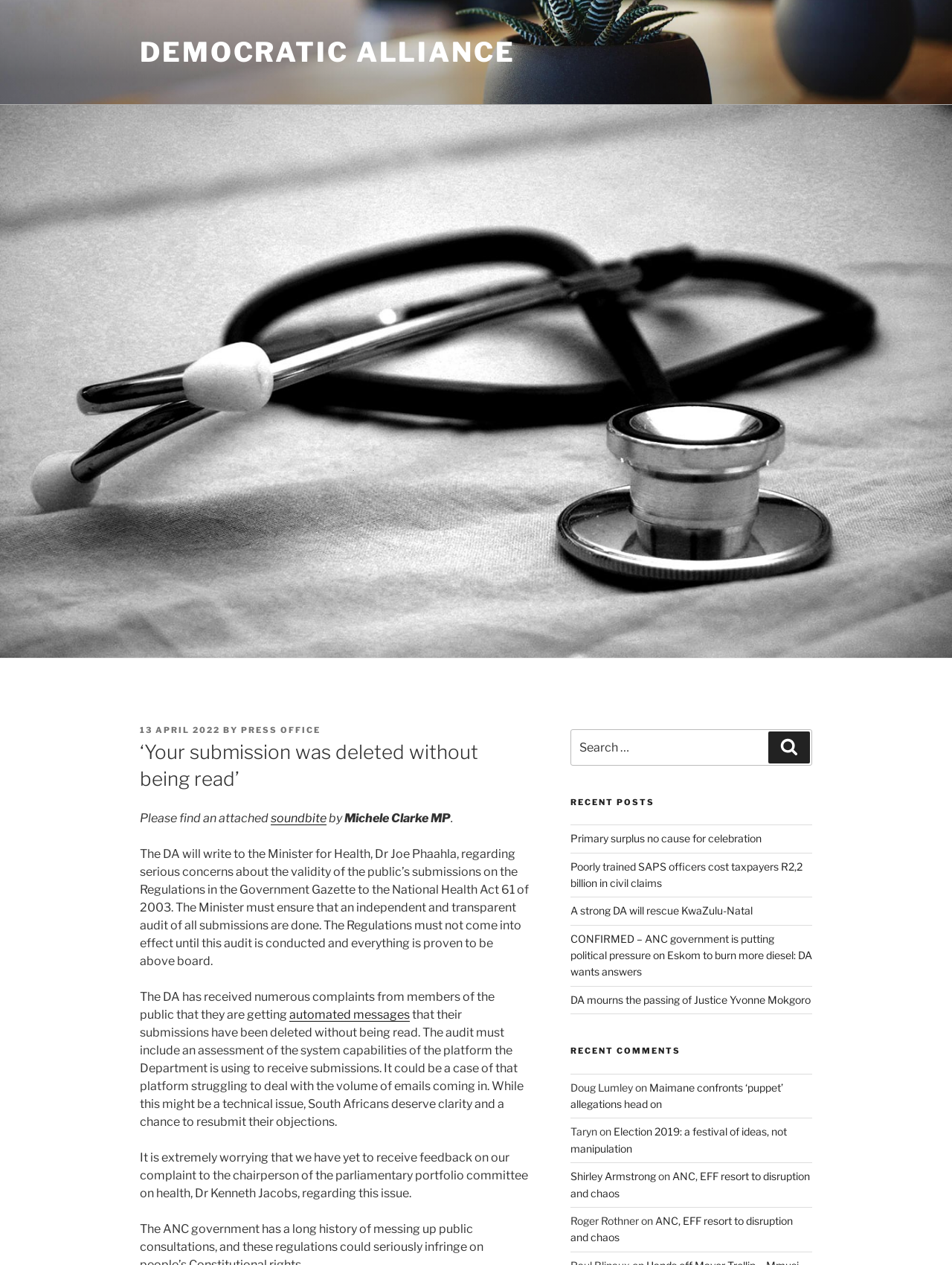Please determine the bounding box coordinates of the element to click on in order to accomplish the following task: "Click the Home link". Ensure the coordinates are four float numbers ranging from 0 to 1, i.e., [left, top, right, bottom].

None